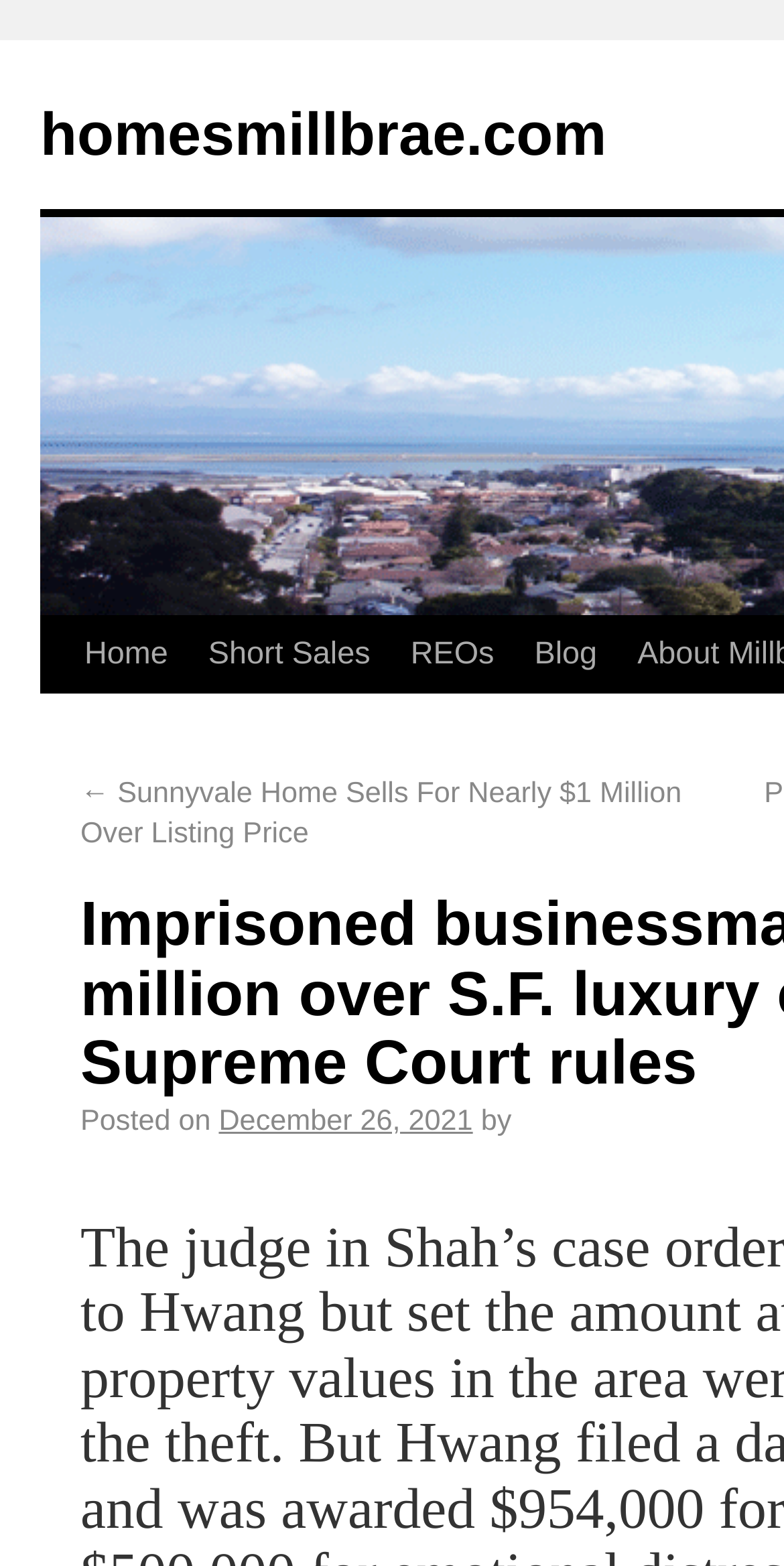Identify the bounding box coordinates for the UI element described by the following text: "homesmillbrae.com". Provide the coordinates as four float numbers between 0 and 1, in the format [left, top, right, bottom].

[0.051, 0.065, 0.774, 0.108]